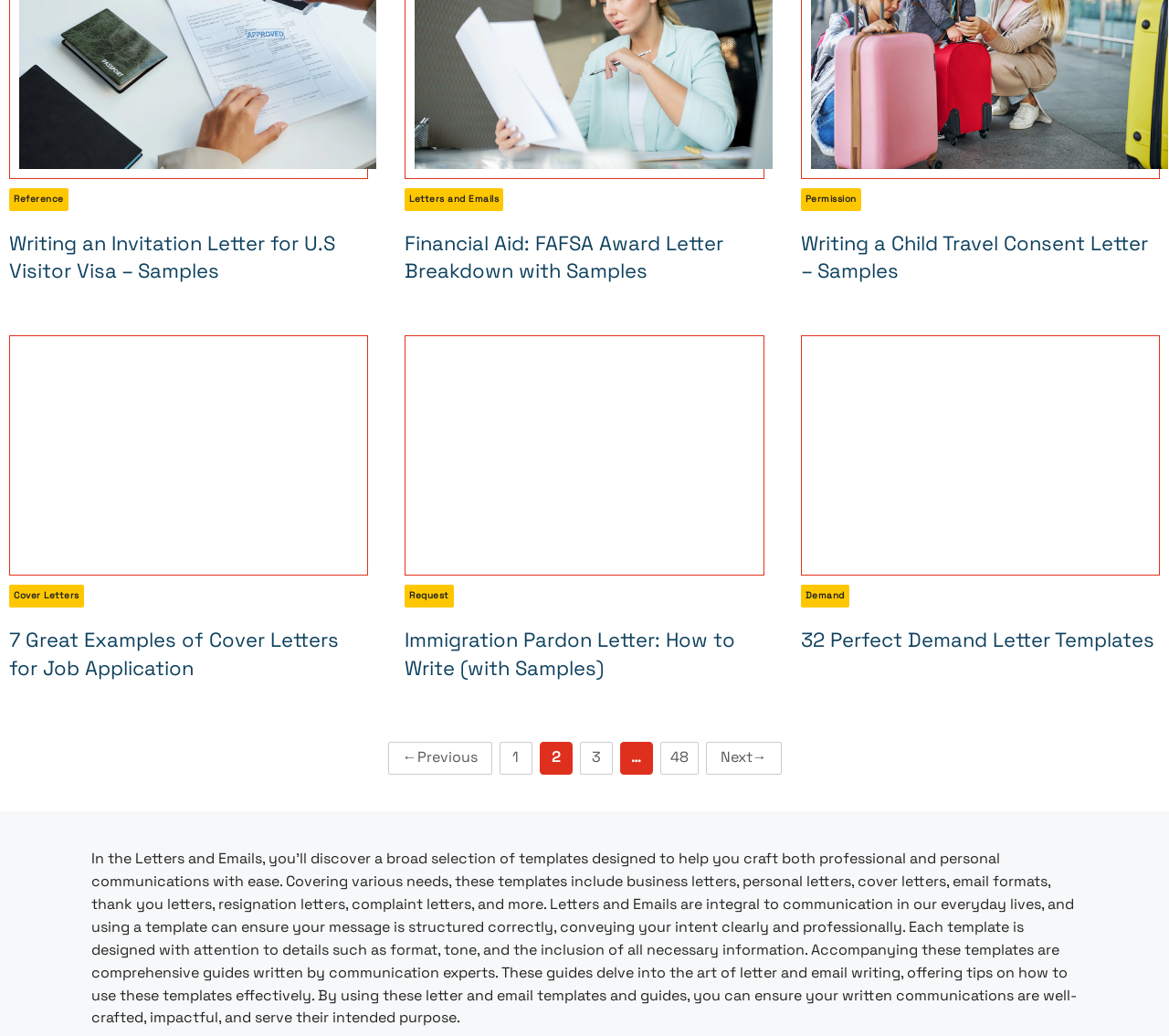What type of letter is mentioned in the first link on the page?
From the image, respond with a single word or phrase.

Invitation letter